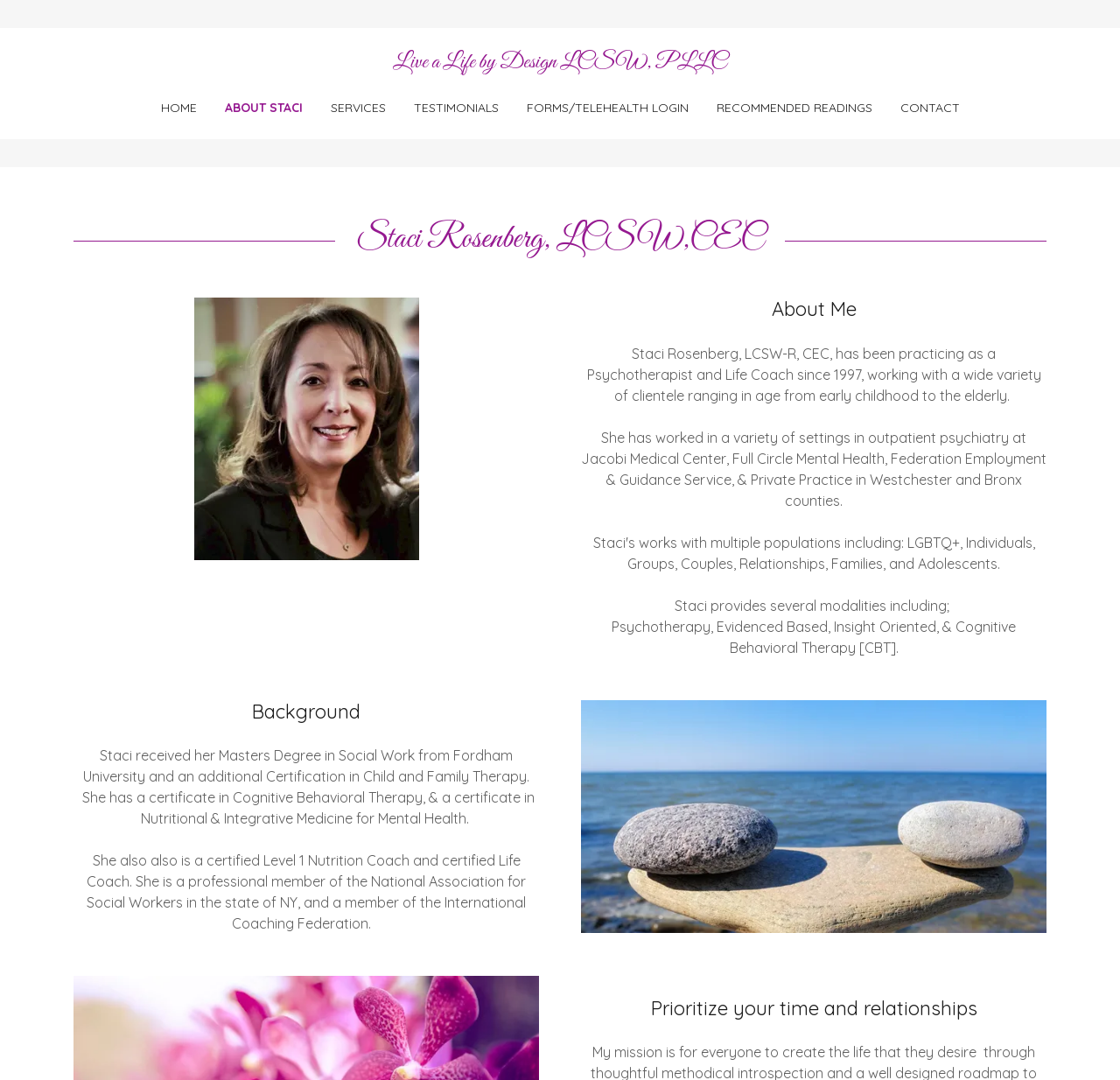Please specify the bounding box coordinates in the format (top-left x, top-left y, bottom-right x, bottom-right y), with values ranging from 0 to 1. Identify the bounding box for the UI component described as follows: About Staci

[0.2, 0.09, 0.27, 0.11]